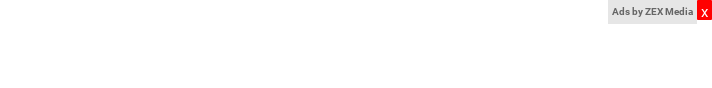Answer the following in one word or a short phrase: 
What is emphasized by the advertisement design?

The brand